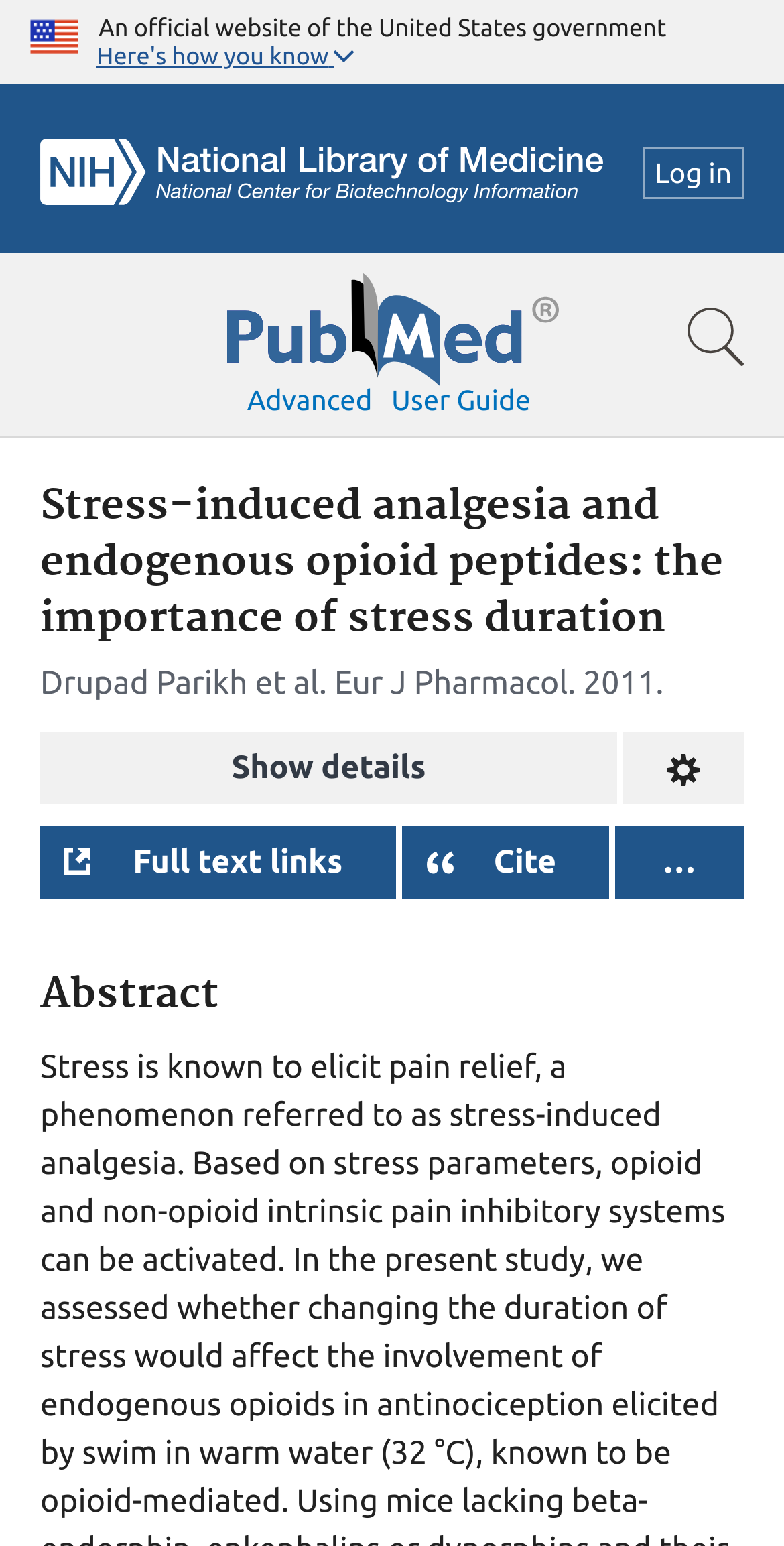Provide a brief response to the question below using one word or phrase:
What is the logo on the top left corner?

U.S. flag